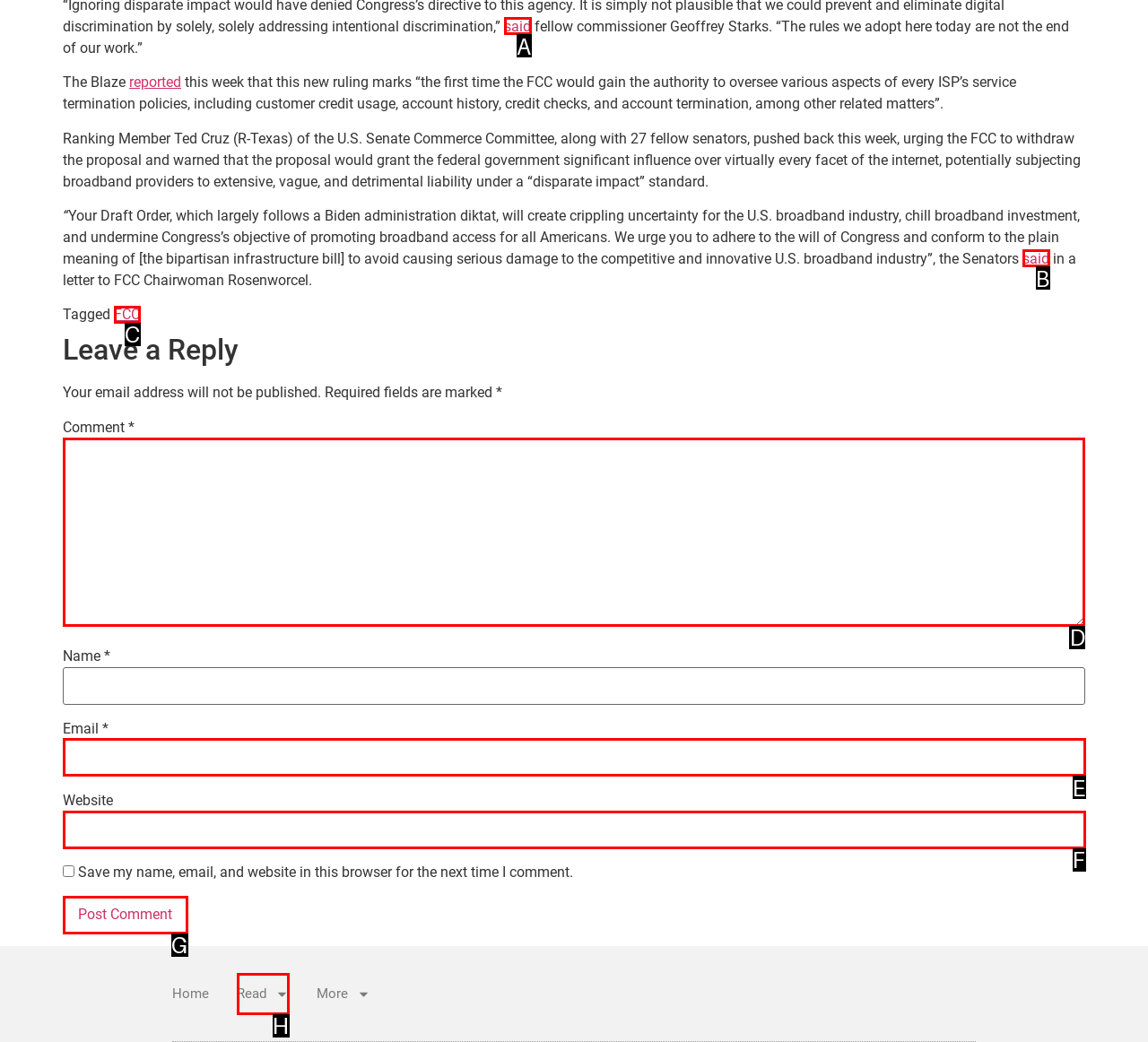Among the marked elements in the screenshot, which letter corresponds to the UI element needed for the task: Type your comment in the 'Comment' field?

D